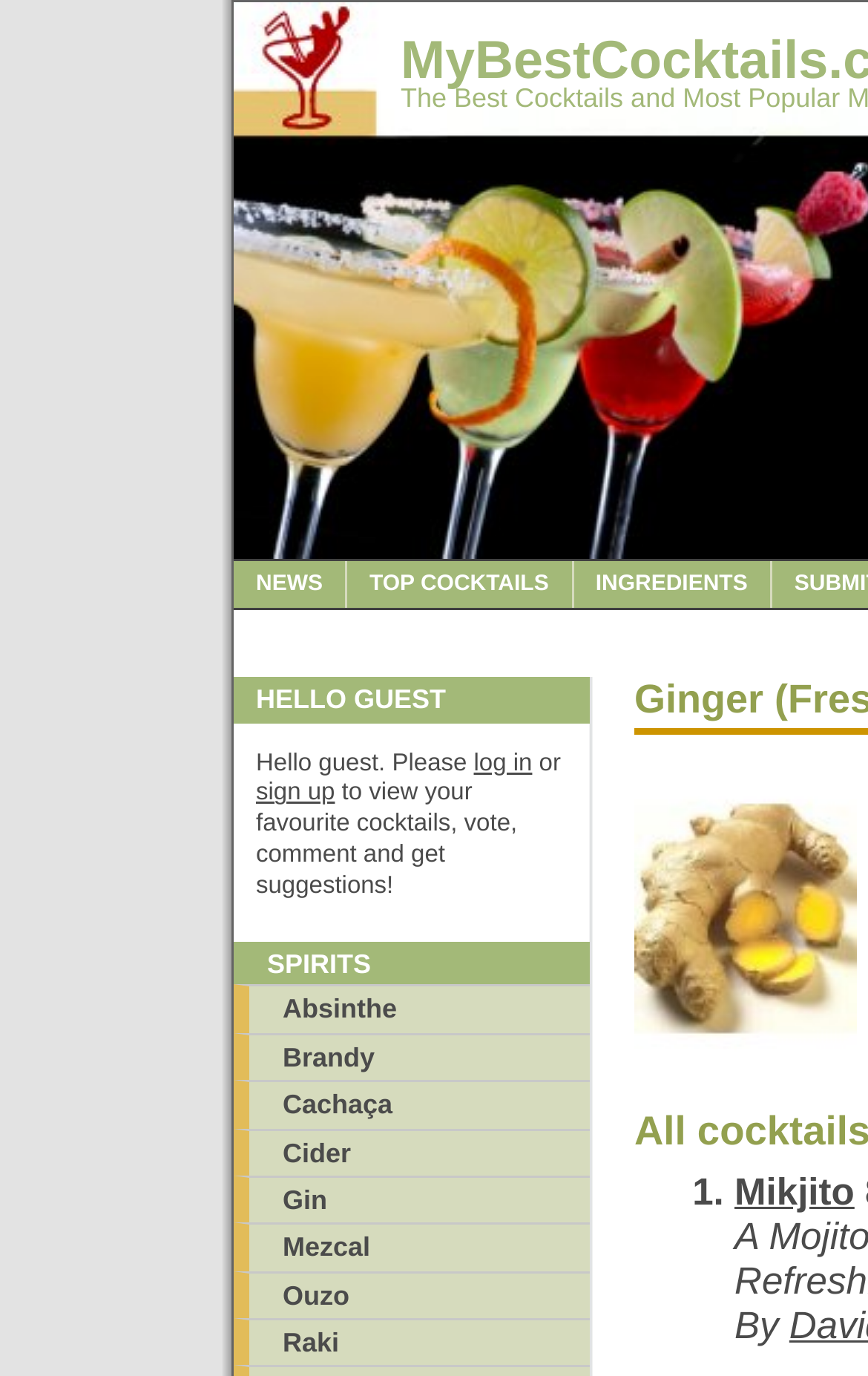Specify the bounding box coordinates of the area to click in order to execute this command: 'Check out Mikjito'. The coordinates should consist of four float numbers ranging from 0 to 1, and should be formatted as [left, top, right, bottom].

[0.846, 0.851, 0.984, 0.882]